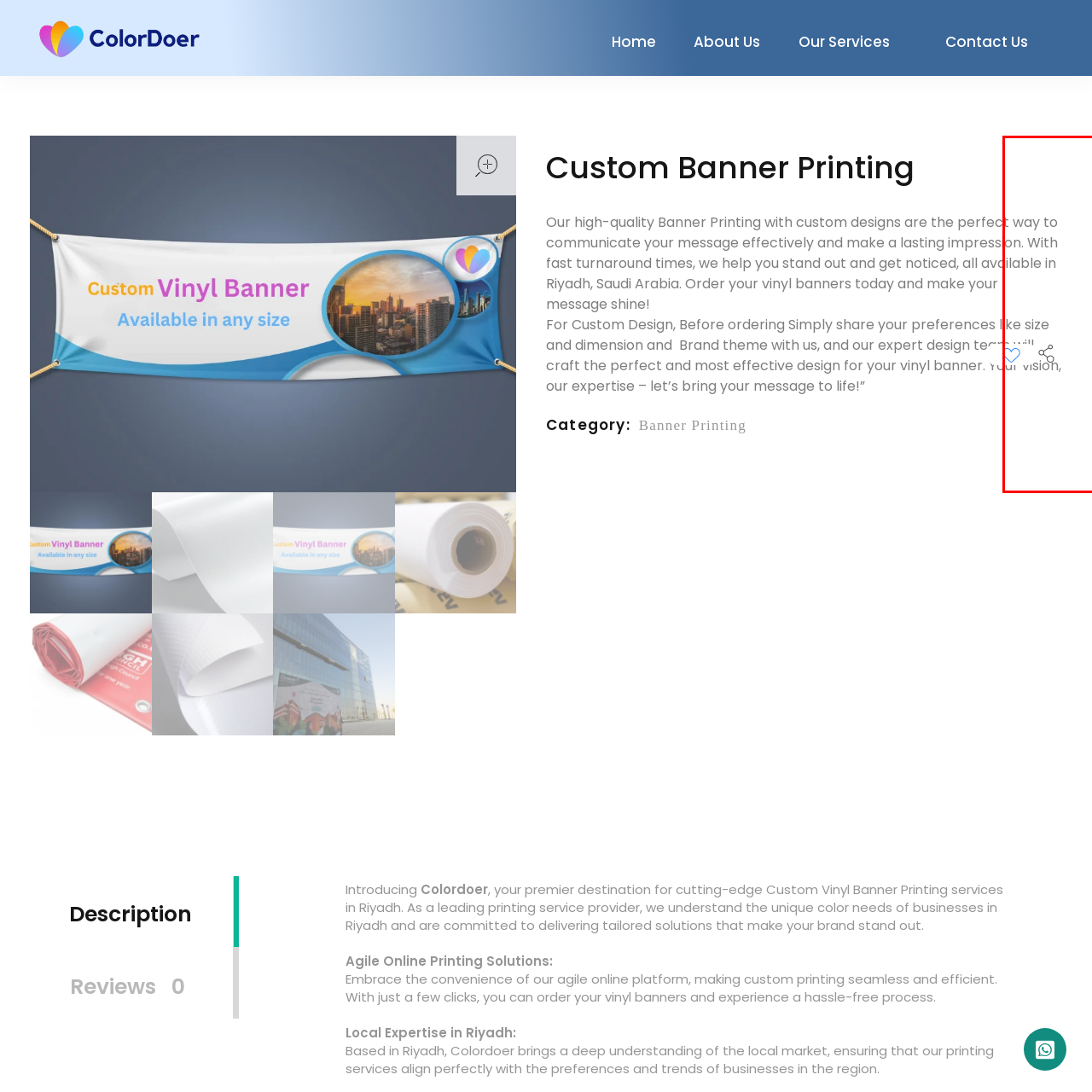Analyze the content inside the red box, Who can customers collaborate with for a tailored design experience? Provide a short answer using a single word or phrase.

Expert design team